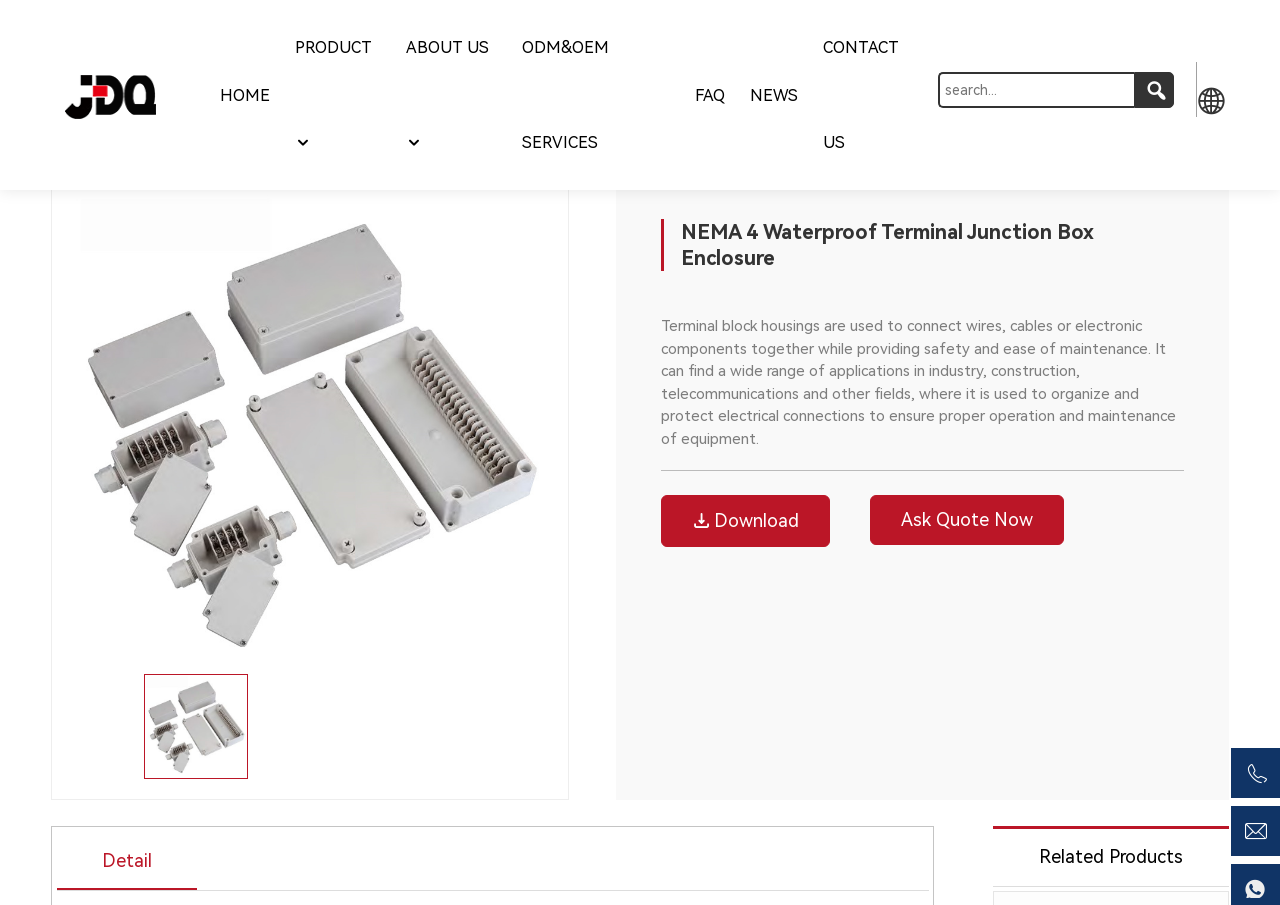Illustrate the webpage with a detailed description.

The webpage is about a NEMA 4 waterproof terminal junction box enclosure, which is a product used to connect wires, cables, or electronic components together while providing safety and ease of maintenance. 

At the top left of the page, there is a logo with the text "JYIELE" and an image. Next to it, there are several links, including "HOME", "PRODUCT", "ABOUT US", "ODM&OEM SERVICES", "FAQ", "NEWS", and "CONTACT US". These links are repeated at the top right of the page, with an additional search box and a button.

Below the top navigation, there is a breadcrumb navigation with links to "Home", "Product", and "Terminal Junction Box". 

The main content of the page is divided into two sections. The left section contains a list of products, with a heading that says "1 / 1". The right section contains the product details, including a heading that says "NEMA 4 Waterproof Terminal Junction Box Enclosure". Below the heading, there is a paragraph of text that describes the product and its applications. 

Under the product description, there are two links, one to download a file and another to ask for a quote. At the bottom of the page, there is a link to view more details about the product, and a section that says "Related Products".